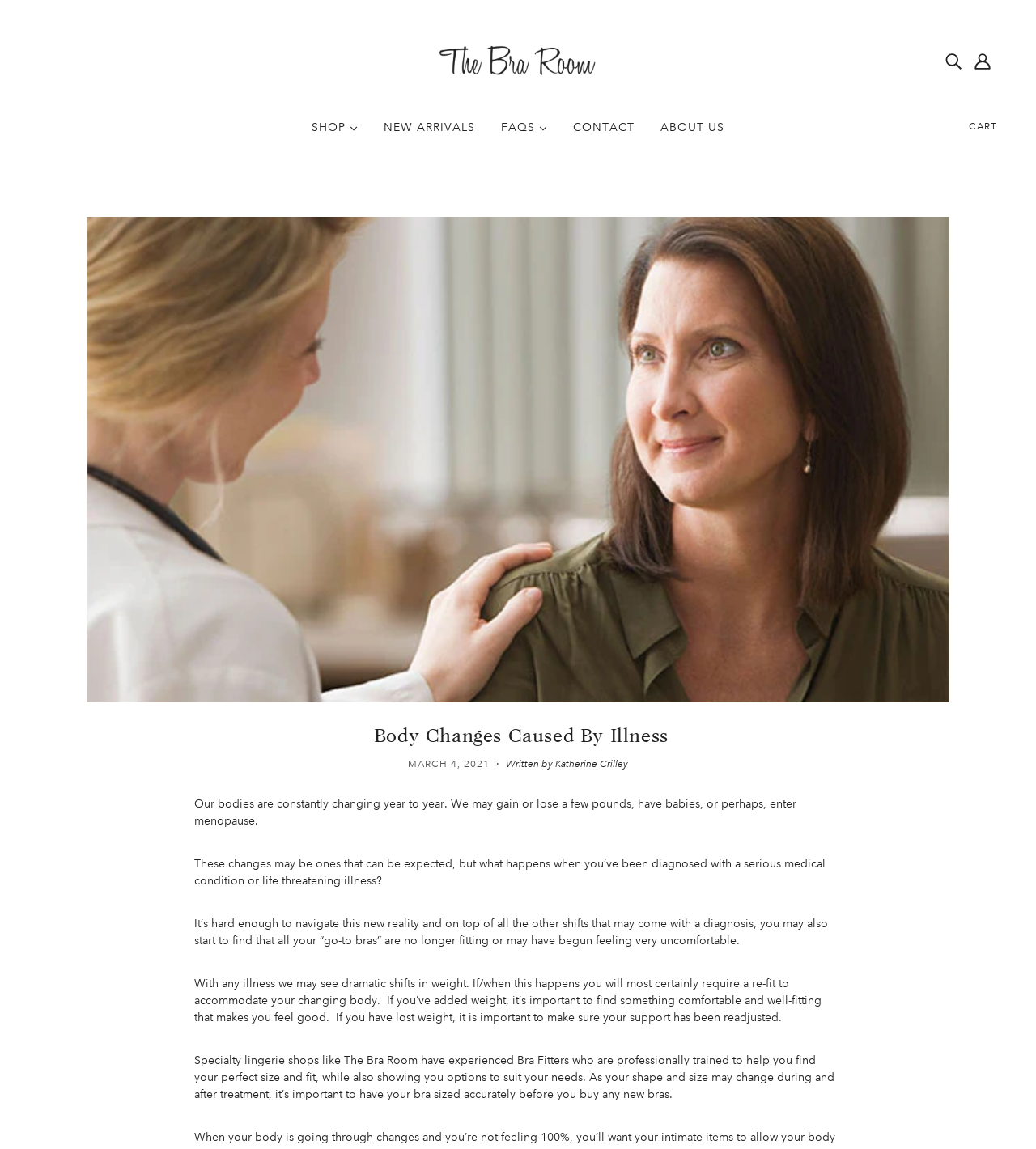Answer the question in one word or a short phrase:
How many images are there on the webpage?

6